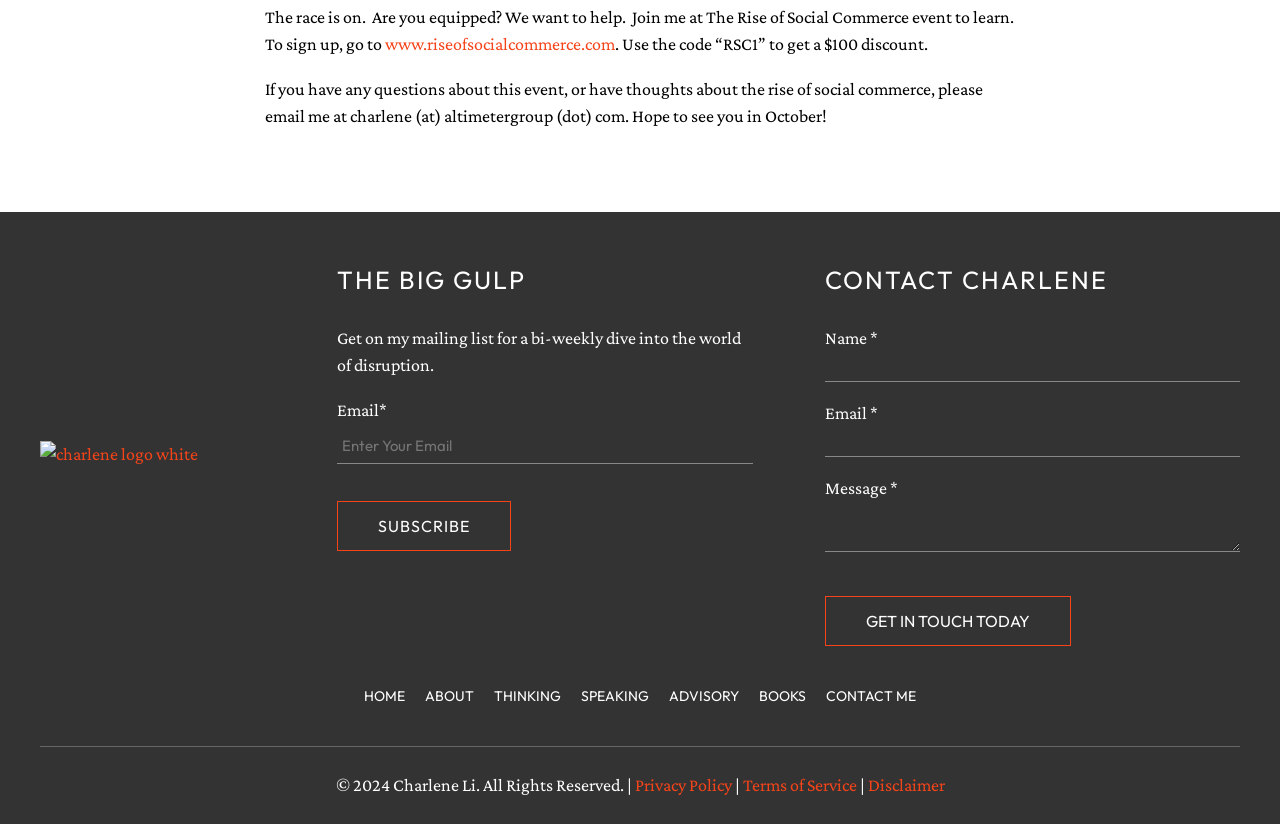Please provide a one-word or phrase answer to the question: 
What is the name of the author's newsletter?

THE BIG GULP